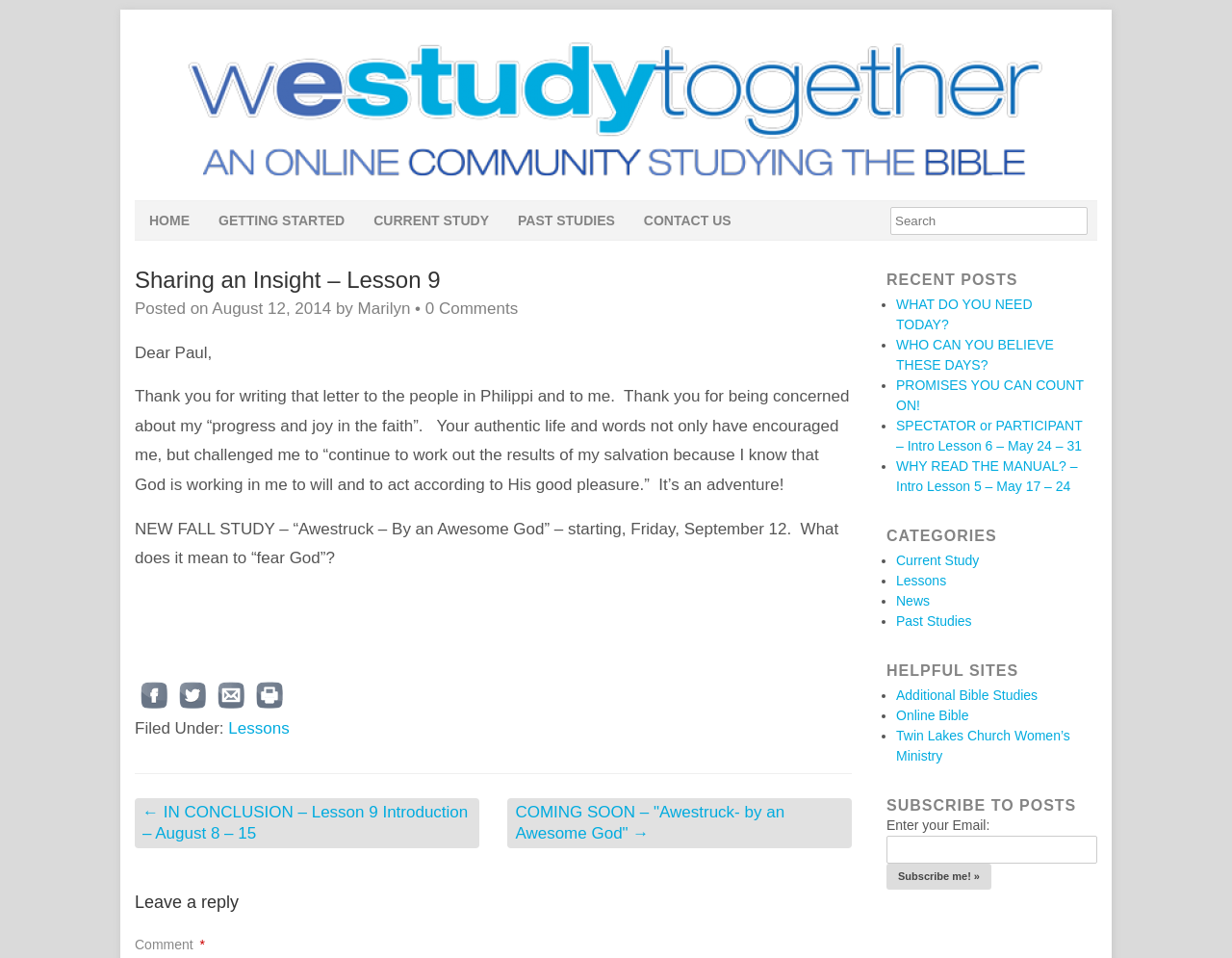Provide the bounding box coordinates in the format (top-left x, top-left y, bottom-right x, bottom-right y). All values are floating point numbers between 0 and 1. Determine the bounding box coordinate of the UI element described as: Past Studies

[0.409, 0.21, 0.511, 0.25]